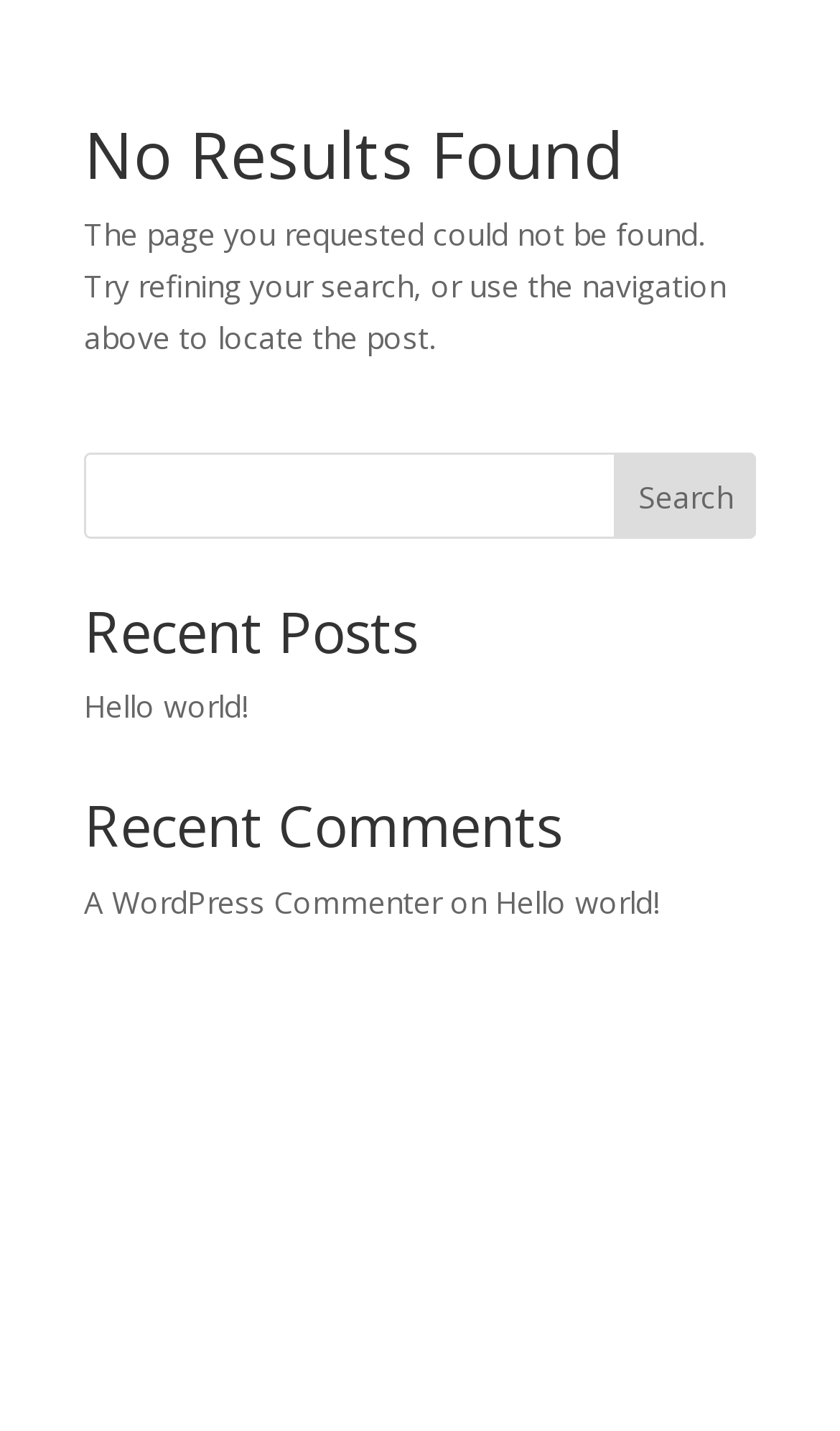With reference to the image, please provide a detailed answer to the following question: What type of content is listed under 'Recent Posts'?

The heading 'Recent Posts' suggests that the links listed underneath, such as 'Hello world!', are recent posts on the website.